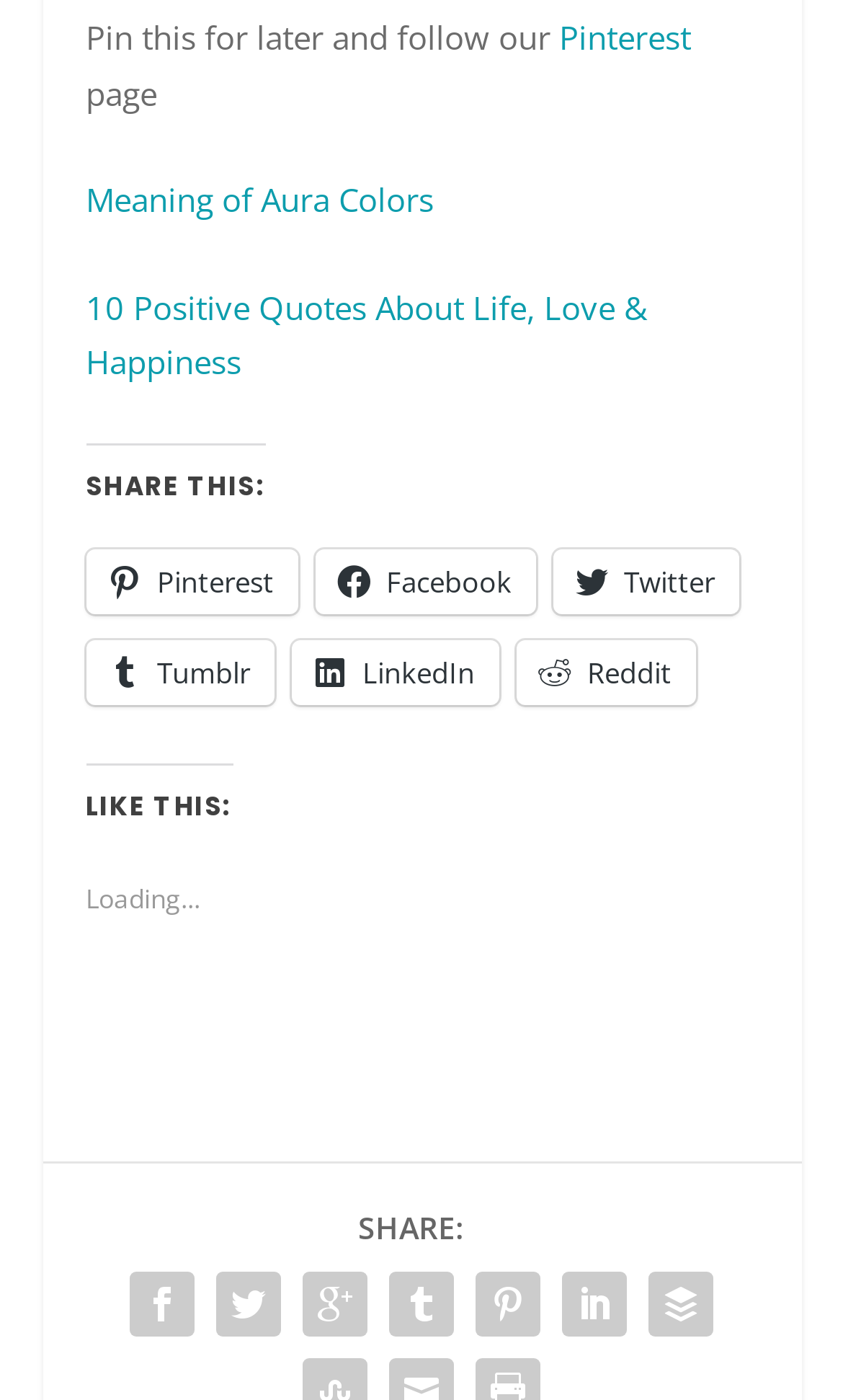Predict the bounding box of the UI element based on the description: "Tumblr". The coordinates should be four float numbers between 0 and 1, formatted as [left, top, right, bottom].

[0.101, 0.457, 0.324, 0.504]